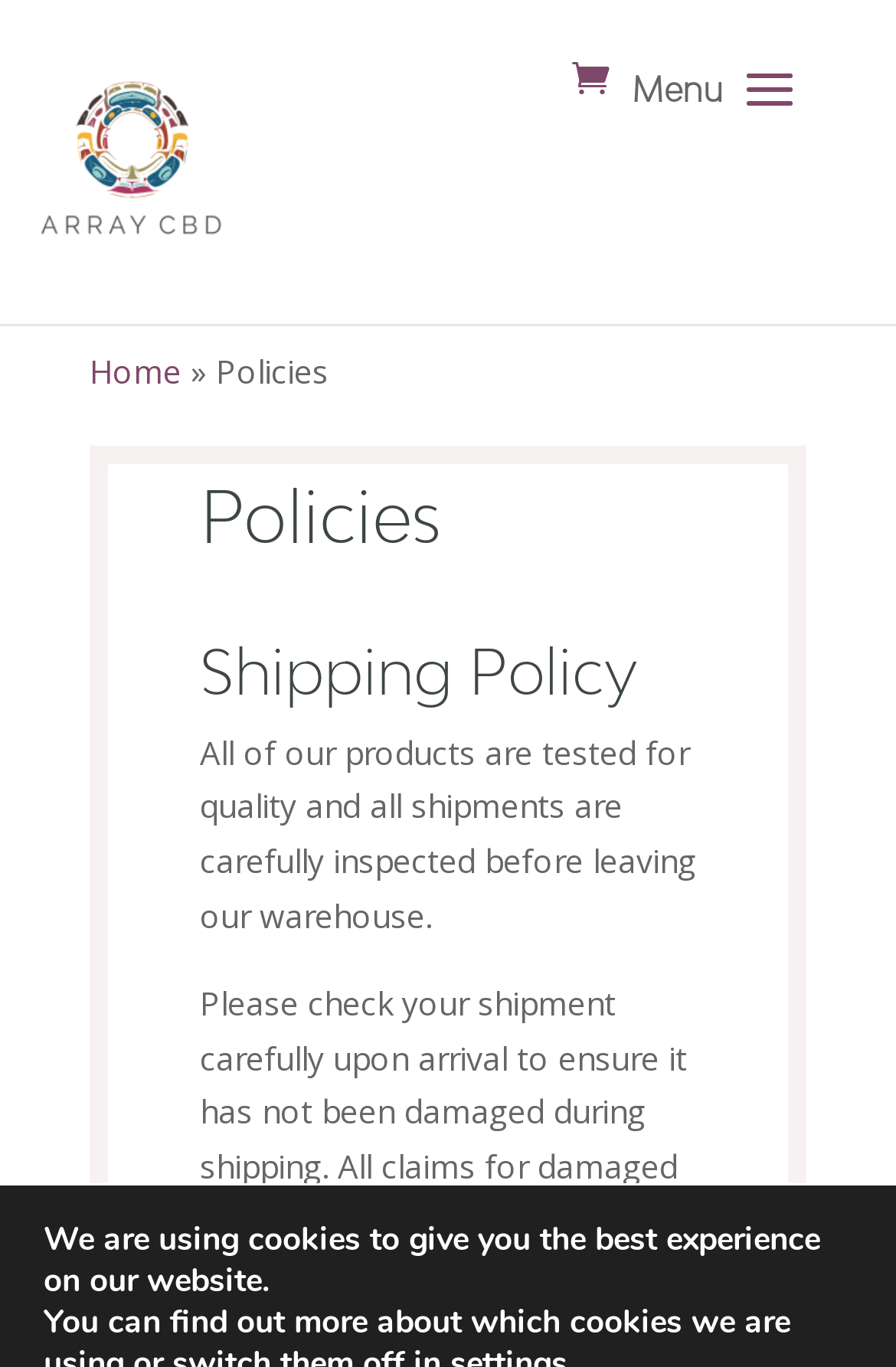From the screenshot, find the bounding box of the UI element matching this description: "Home". Supply the bounding box coordinates in the form [left, top, right, bottom], each a float between 0 and 1.

[0.1, 0.255, 0.203, 0.287]